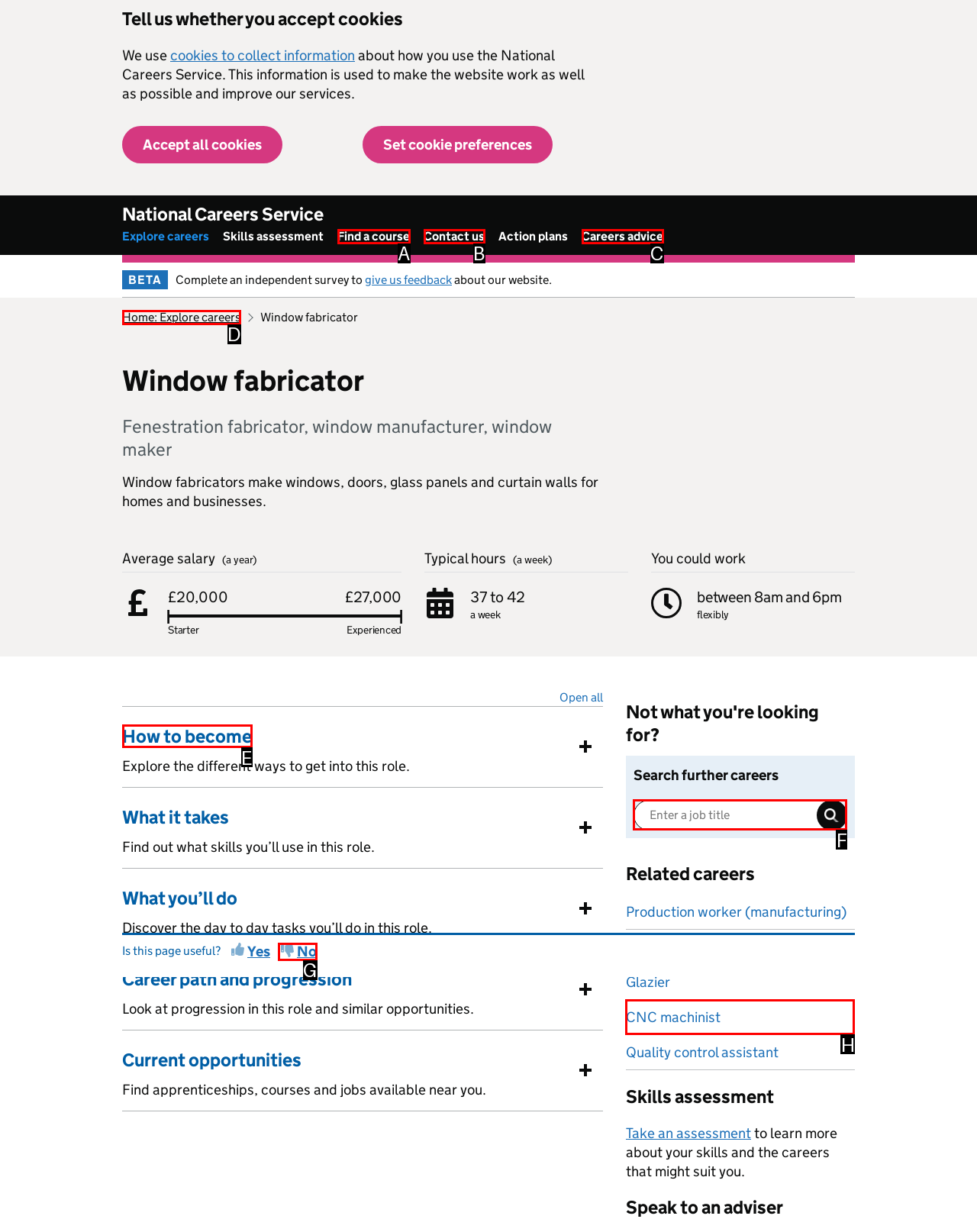Point out which UI element to click to complete this task: Search for a job title
Answer with the letter corresponding to the right option from the available choices.

F